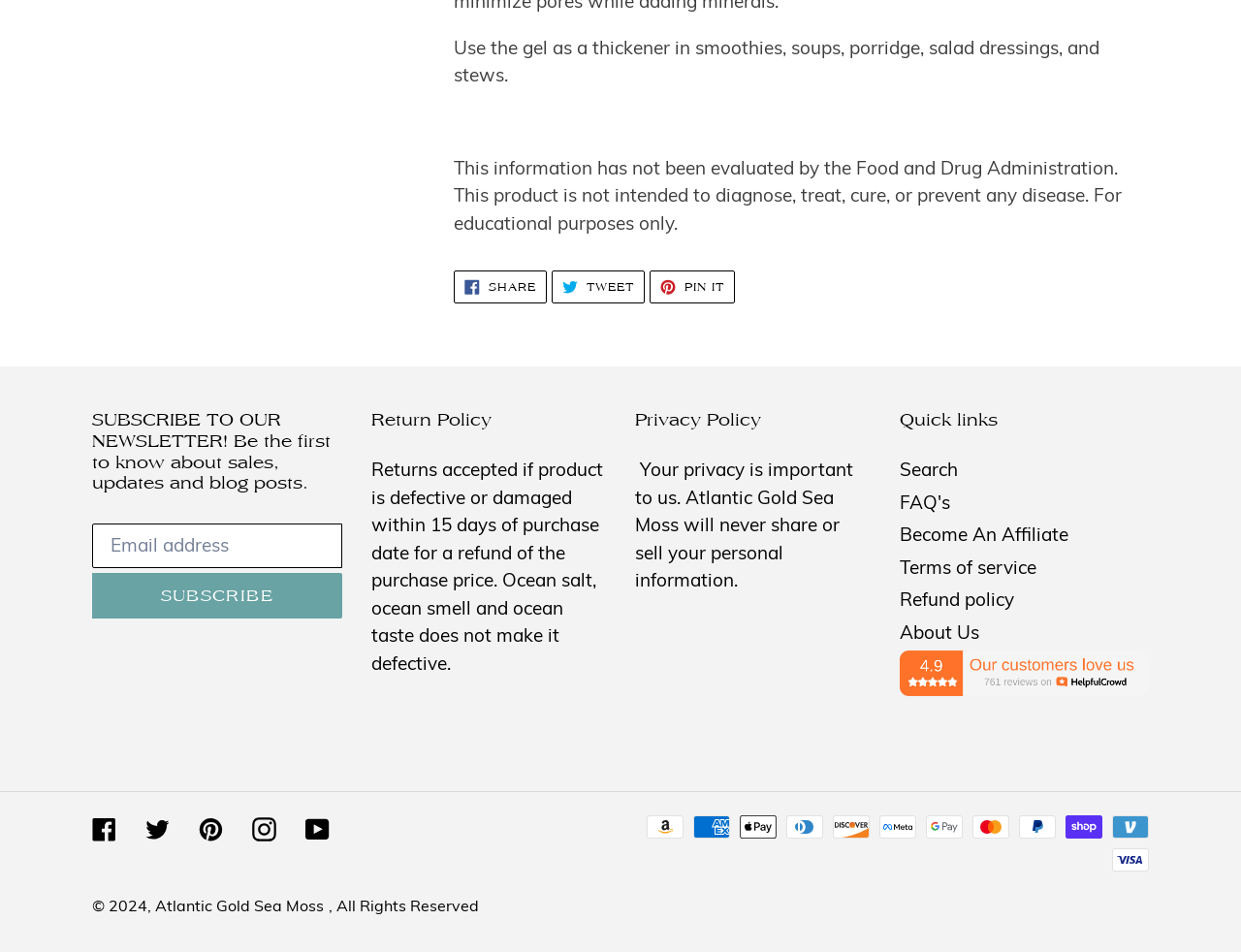Please find the bounding box coordinates (top-left x, top-left y, bottom-right x, bottom-right y) in the screenshot for the UI element described as follows: About Us

[0.725, 0.651, 0.789, 0.676]